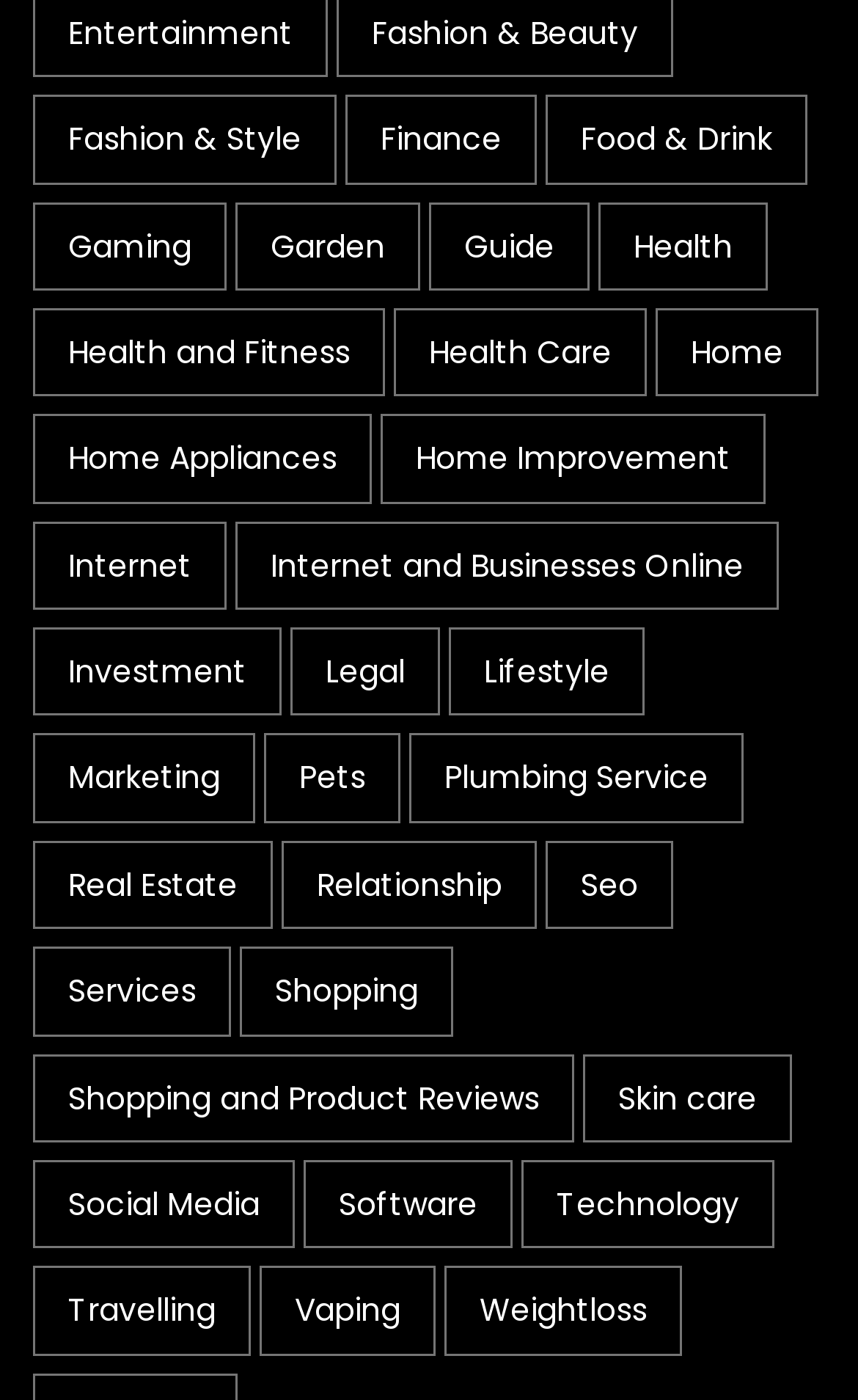Which category is located below 'Gaming'?
Please provide a full and detailed response to the question.

By comparing the y1 and y2 coordinates of the bounding boxes, I determined that the link 'Guide (14 items)' is located below the link 'Gaming (8 items)'.